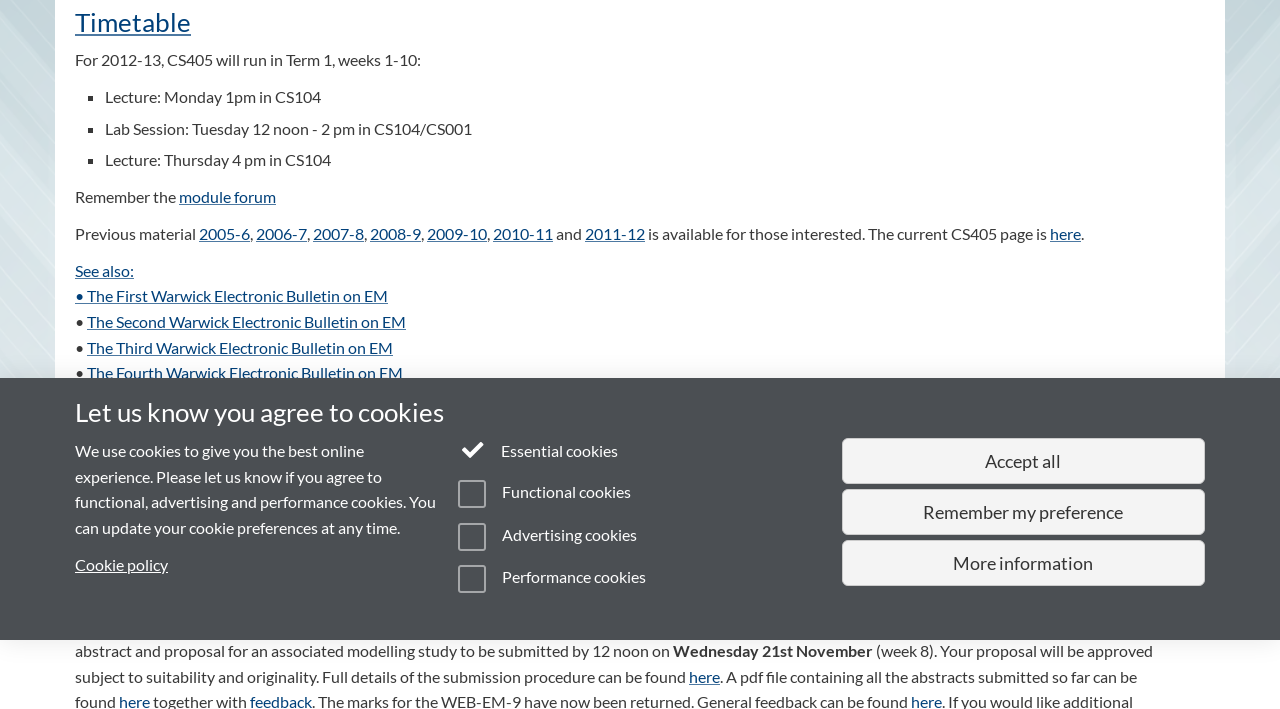Based on the element description: "Accept all", identify the bounding box coordinates for this UI element. The coordinates must be four float numbers between 0 and 1, listed as [left, top, right, bottom].

[0.658, 0.618, 0.941, 0.682]